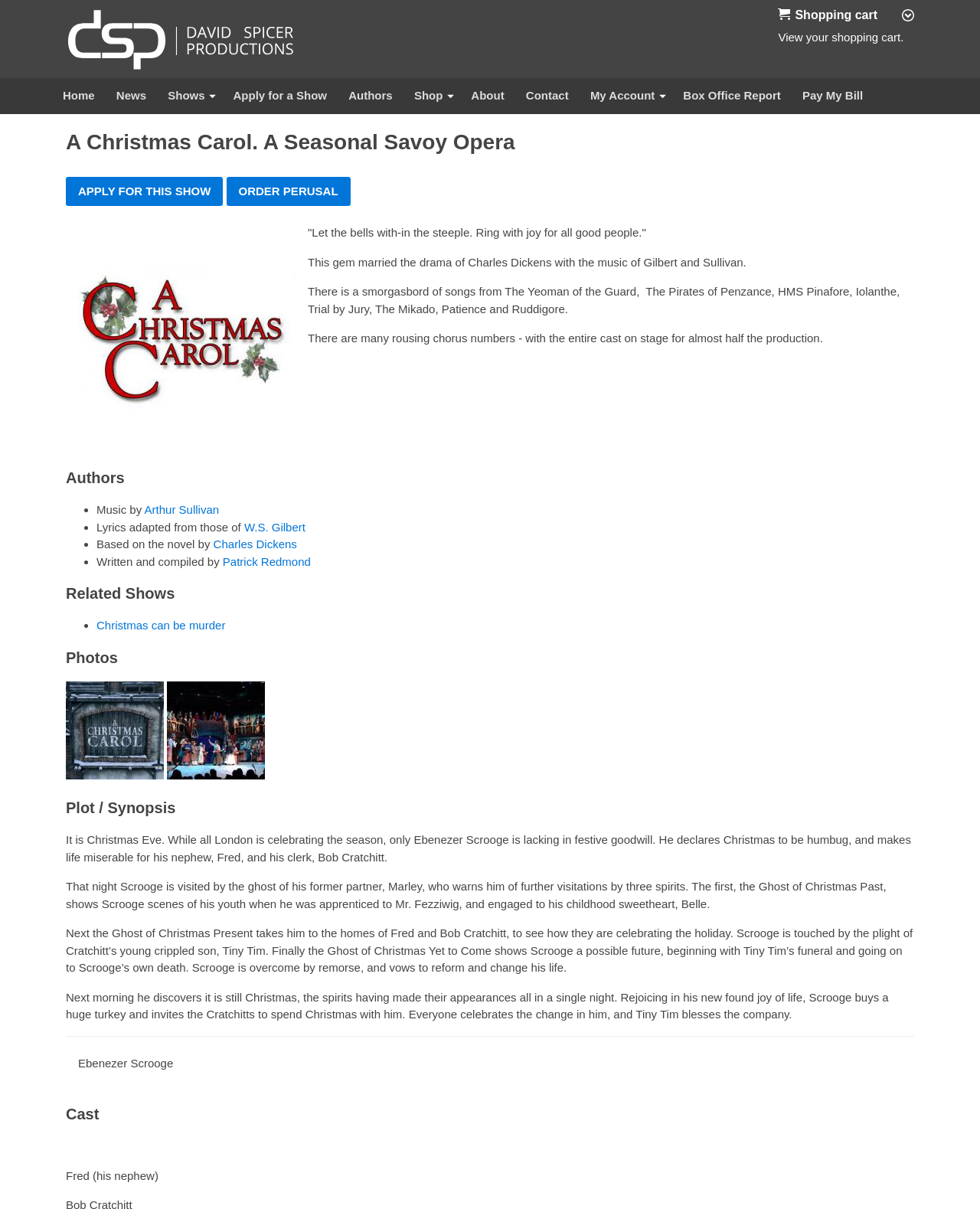Locate the bounding box coordinates of the area where you should click to accomplish the instruction: "View photos".

[0.067, 0.636, 0.17, 0.647]